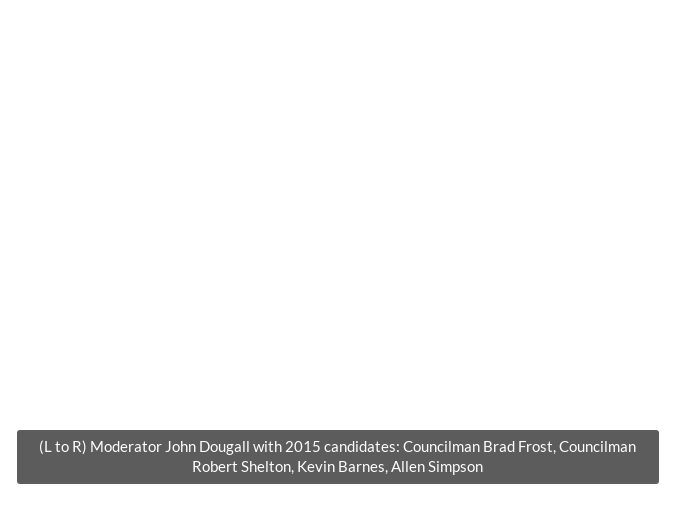Use a single word or phrase to answer the question: 
What is the purpose of the event?

Community engagement